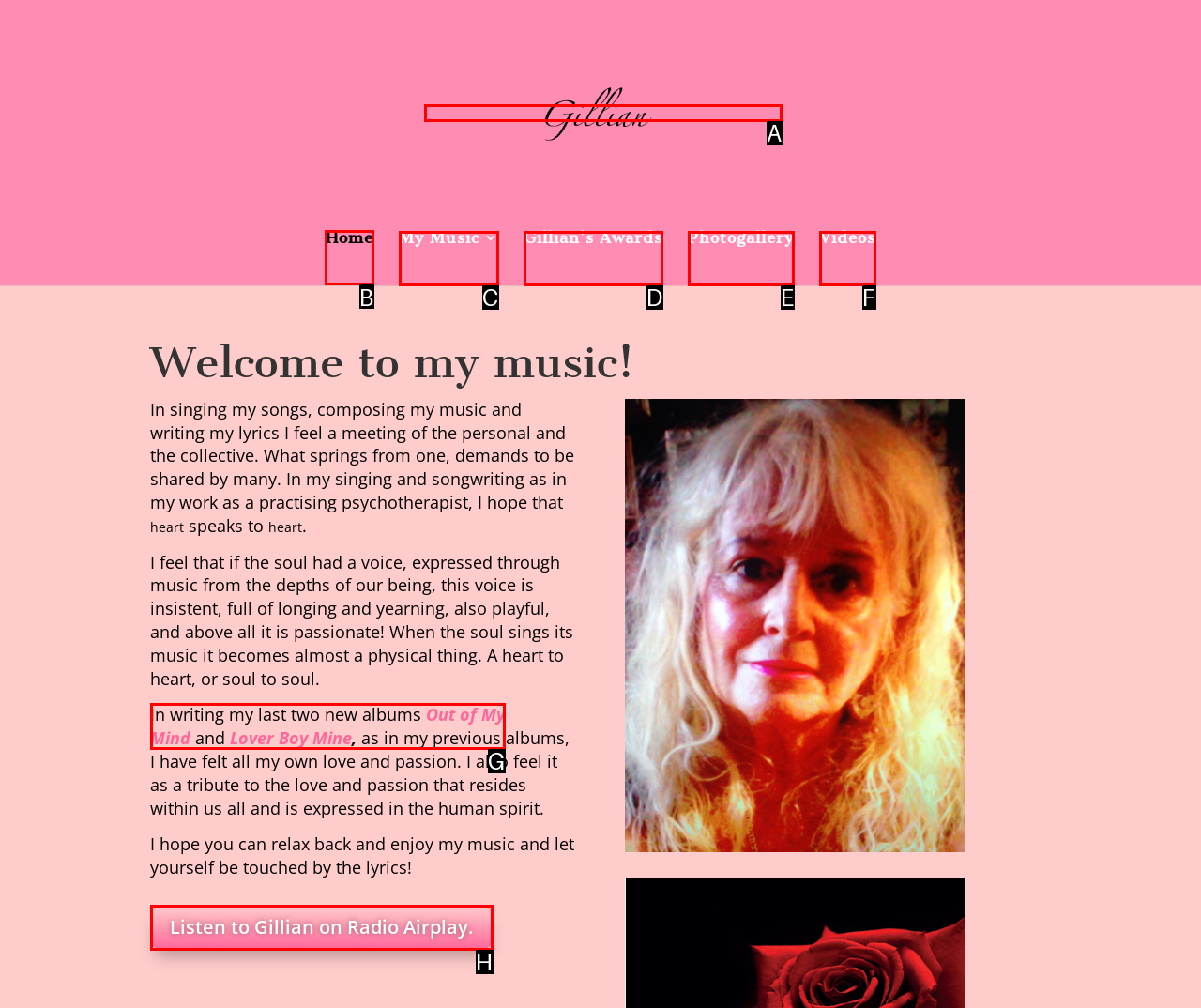Choose the HTML element that should be clicked to achieve this task: Click on the 'Home' link
Respond with the letter of the correct choice.

B